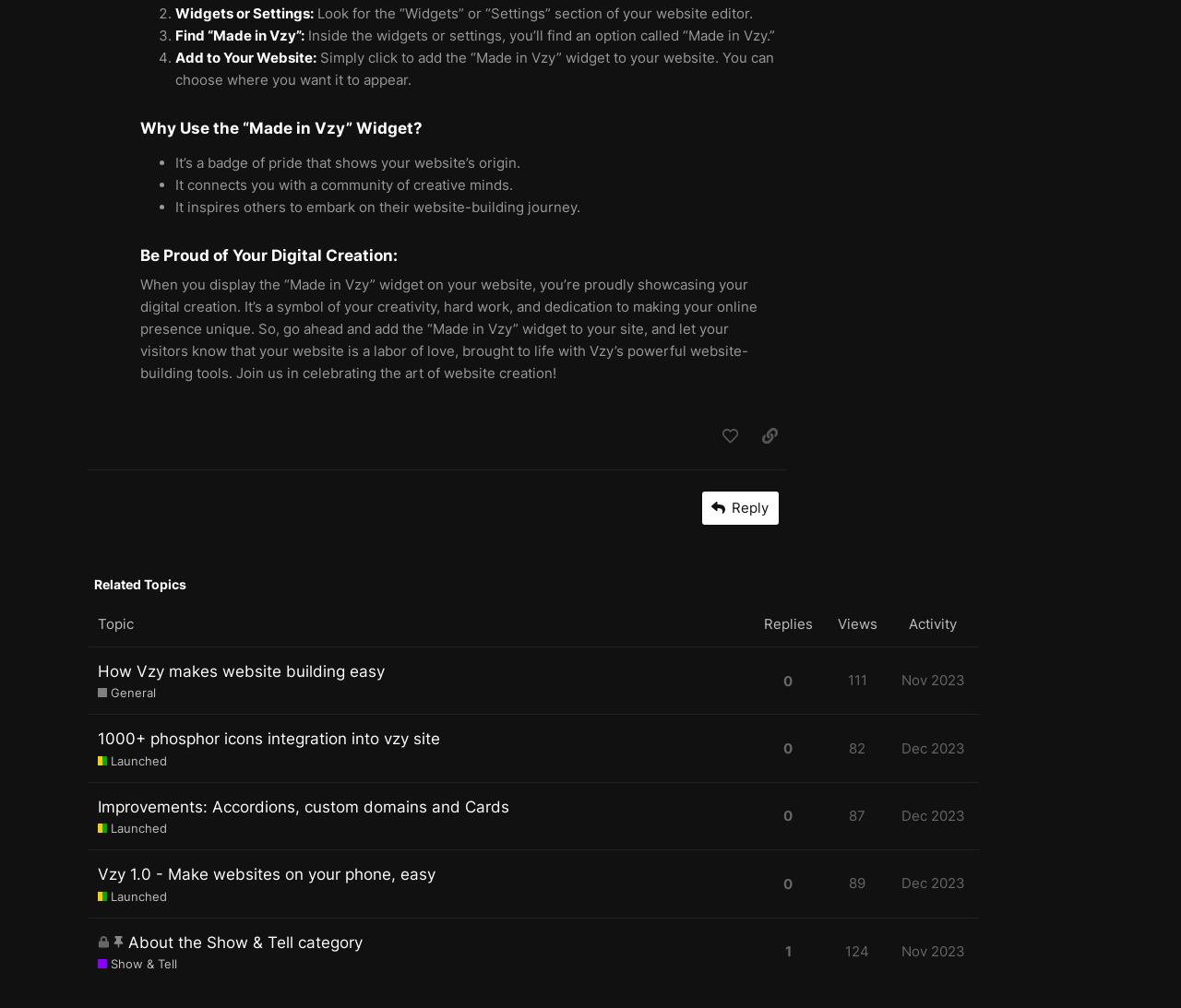Bounding box coordinates should be in the format (top-left x, top-left y, bottom-right x, bottom-right y) and all values should be floating point numbers between 0 and 1. Determine the bounding box coordinate for the UI element described as: Dec 2023

[0.759, 0.787, 0.821, 0.832]